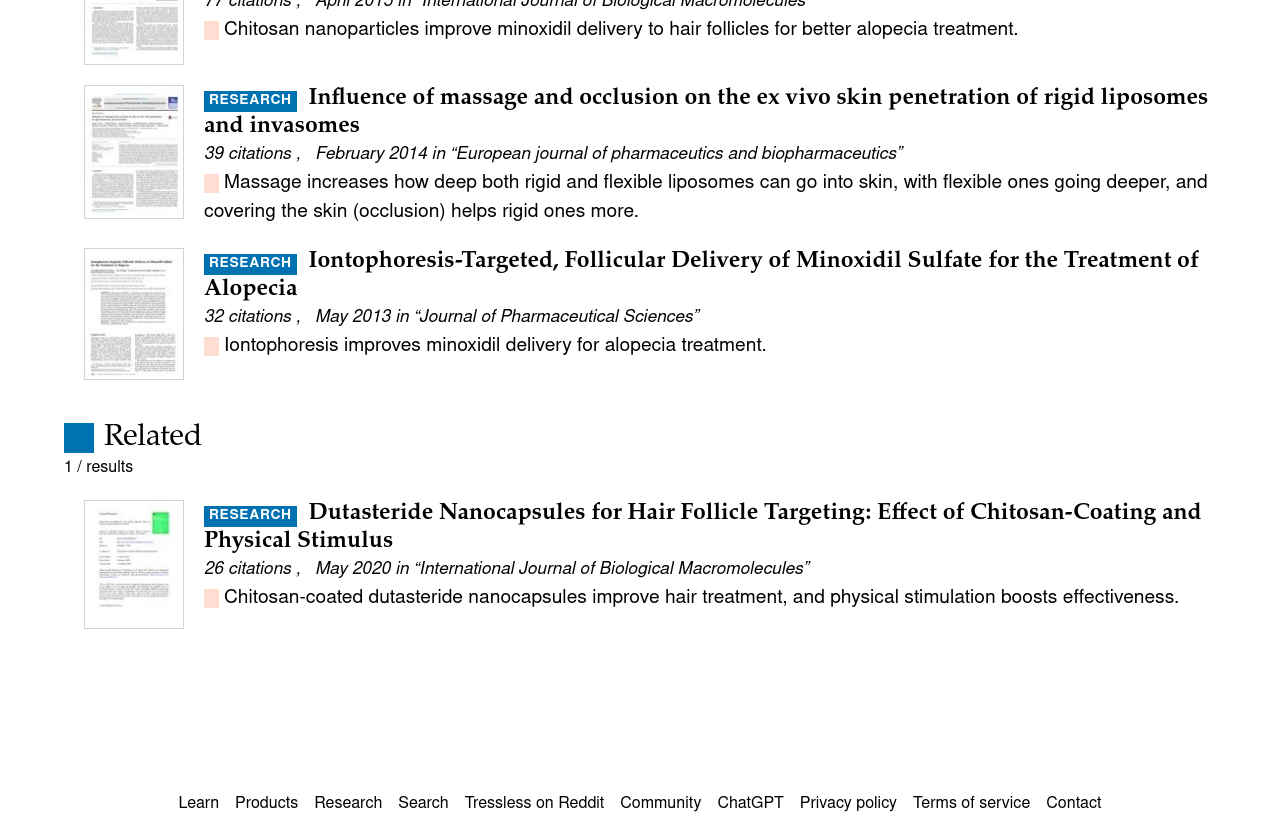Locate the bounding box coordinates of the segment that needs to be clicked to meet this instruction: "View 'Iontophoresis-Targeted, Follicular Delivery of Minoxidil Sulfate for the Treatment of Alopecia'".

[0.159, 0.299, 0.937, 0.36]